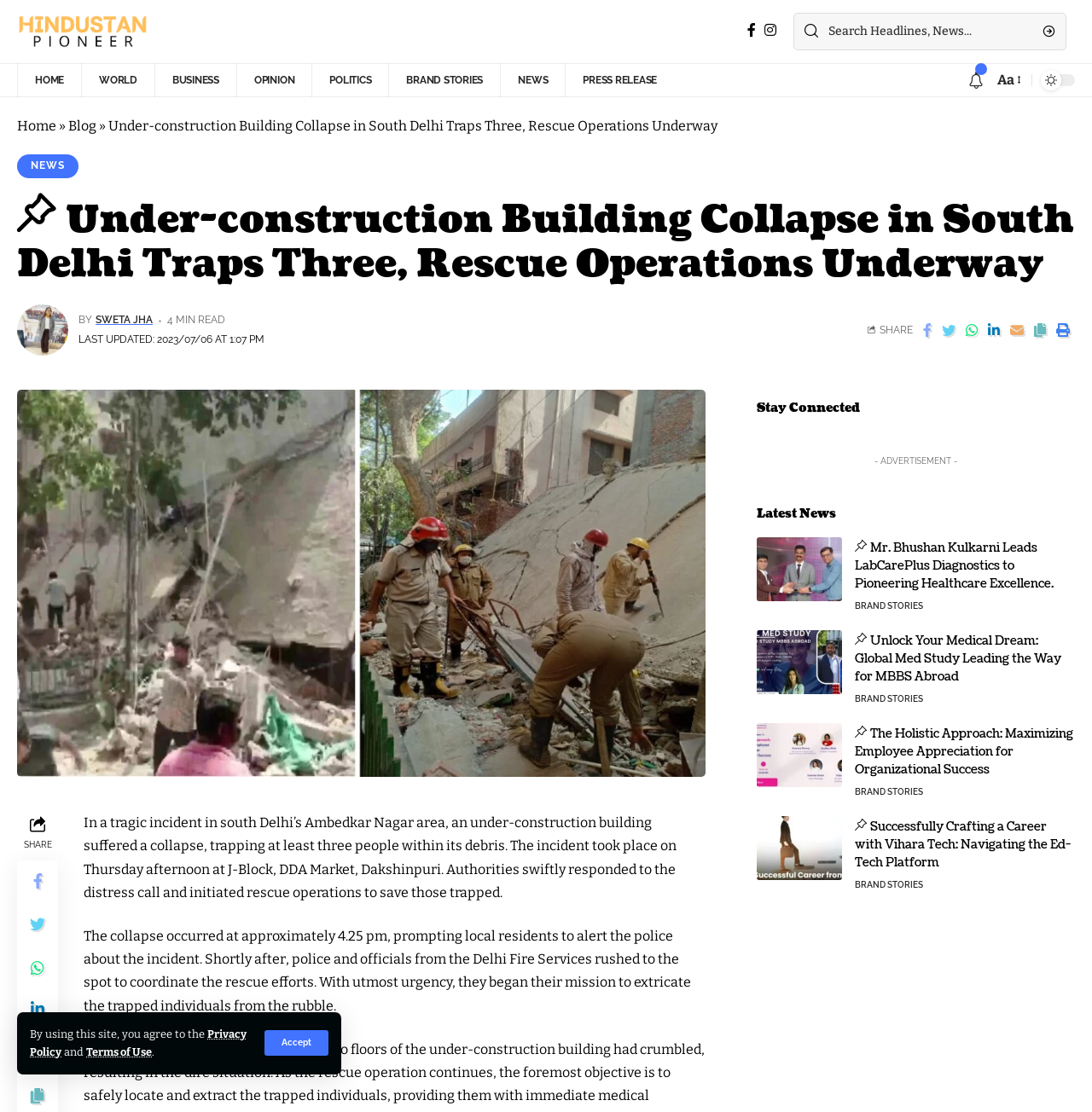Locate the bounding box coordinates of the clickable region to complete the following instruction: "Add to clipboard."

None